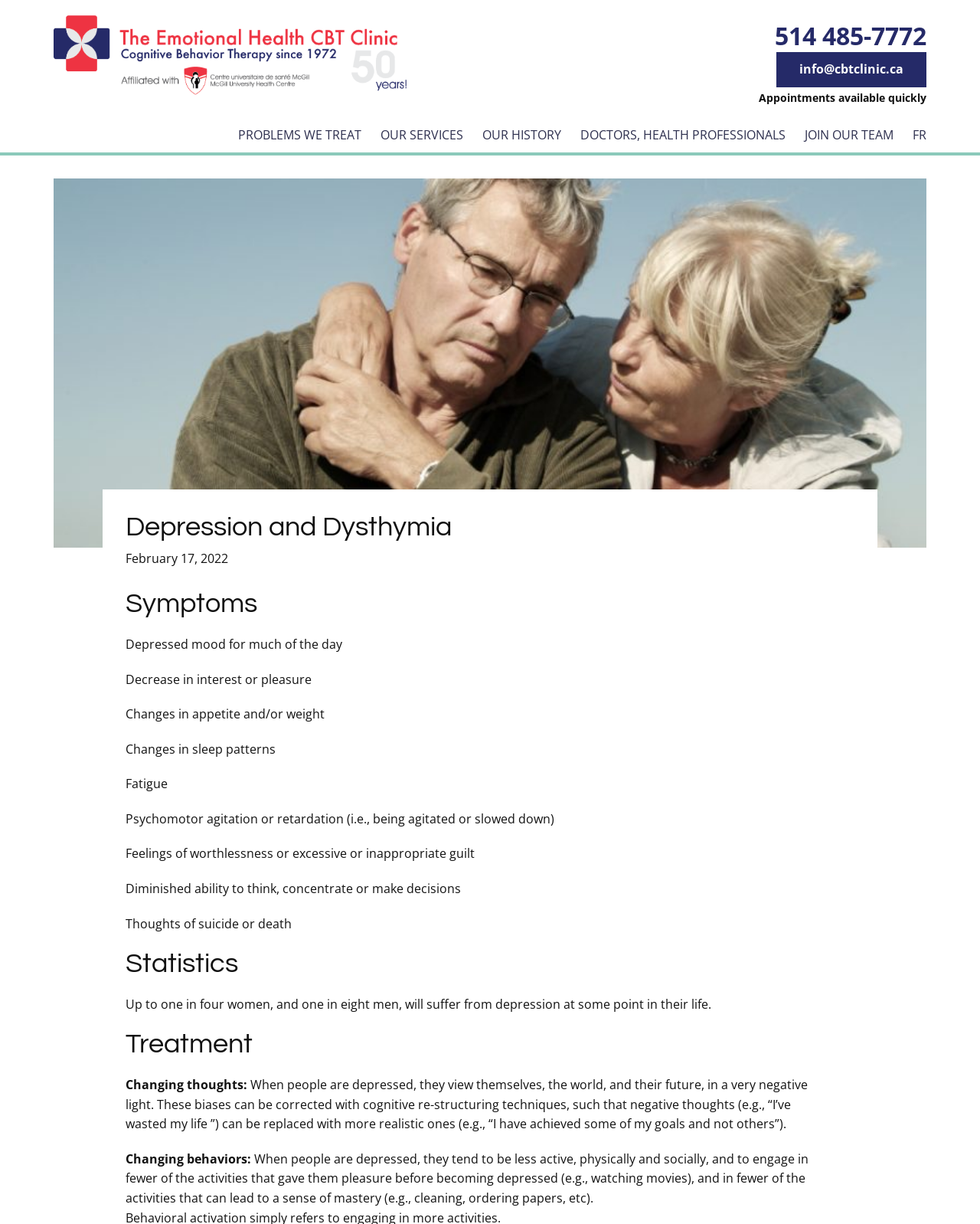Please locate the bounding box coordinates for the element that should be clicked to achieve the following instruction: "Send an email to the clinic". Ensure the coordinates are given as four float numbers between 0 and 1, i.e., [left, top, right, bottom].

[0.792, 0.043, 0.945, 0.071]